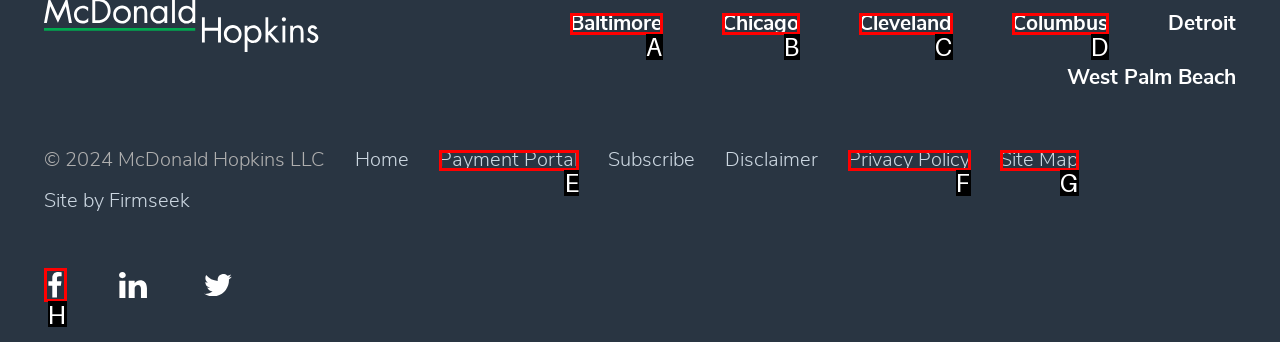Determine which letter corresponds to the UI element to click for this task: Go to Payment Portal
Respond with the letter from the available options.

E